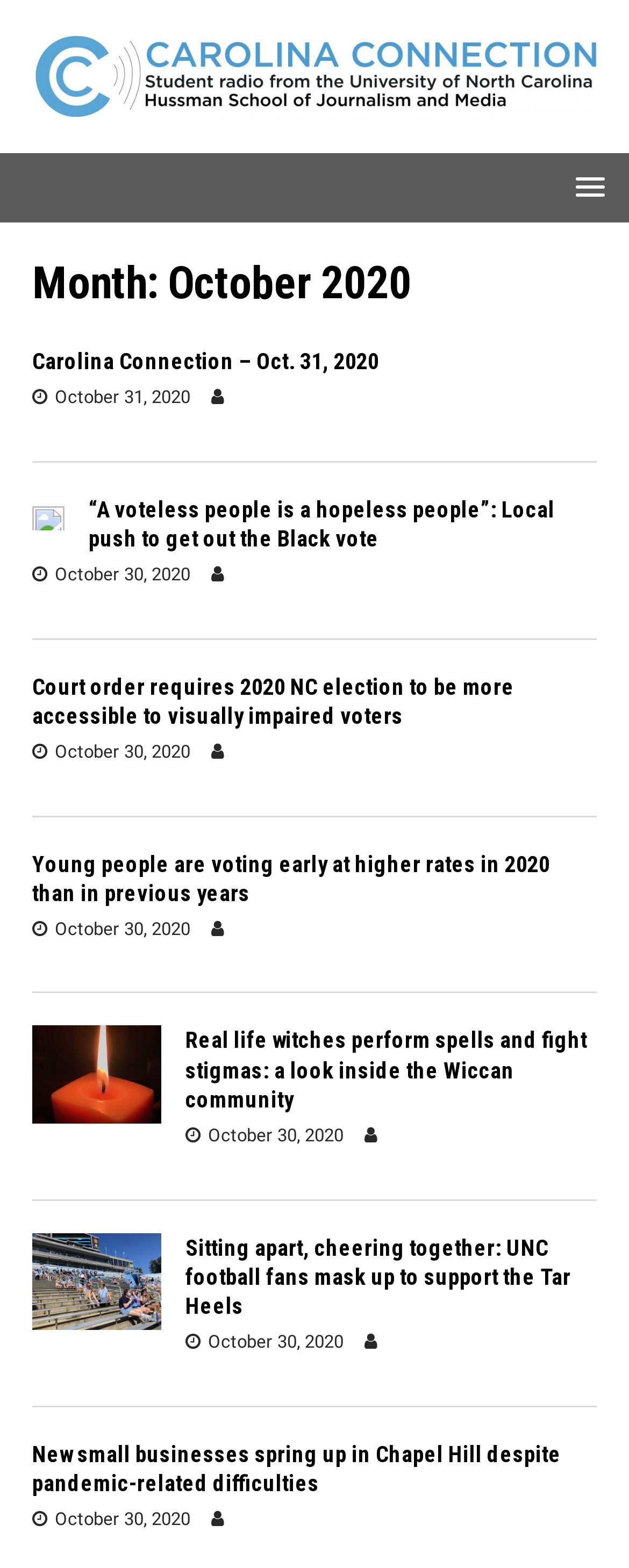Please identify the bounding box coordinates of the element I need to click to follow this instruction: "View the article '“A voteless people is a hopeless people”: Local push to get out the Black vote'".

[0.141, 0.316, 0.882, 0.351]